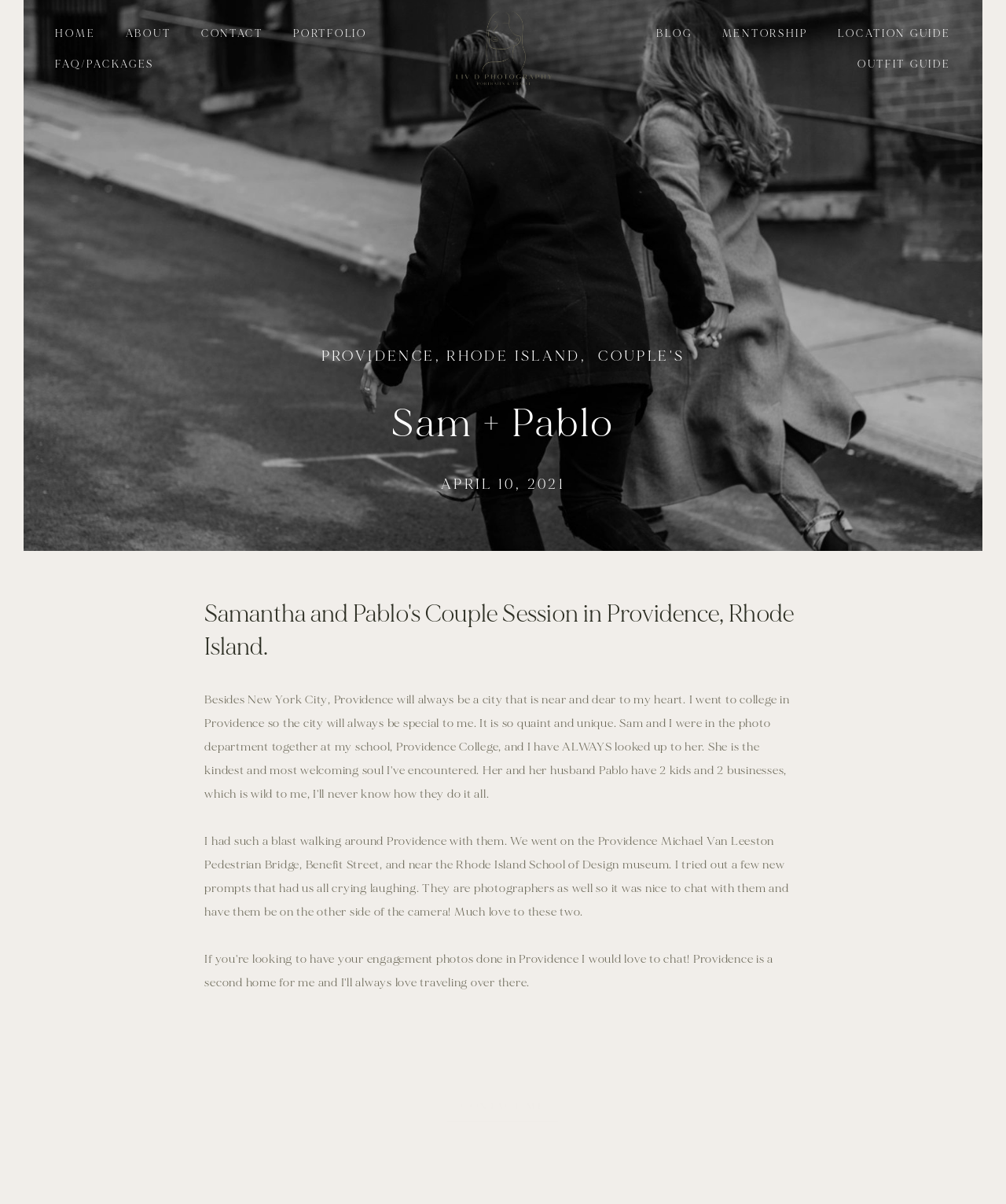Locate the bounding box of the user interface element based on this description: "FAQ/Packages".

[0.04, 0.044, 0.168, 0.062]